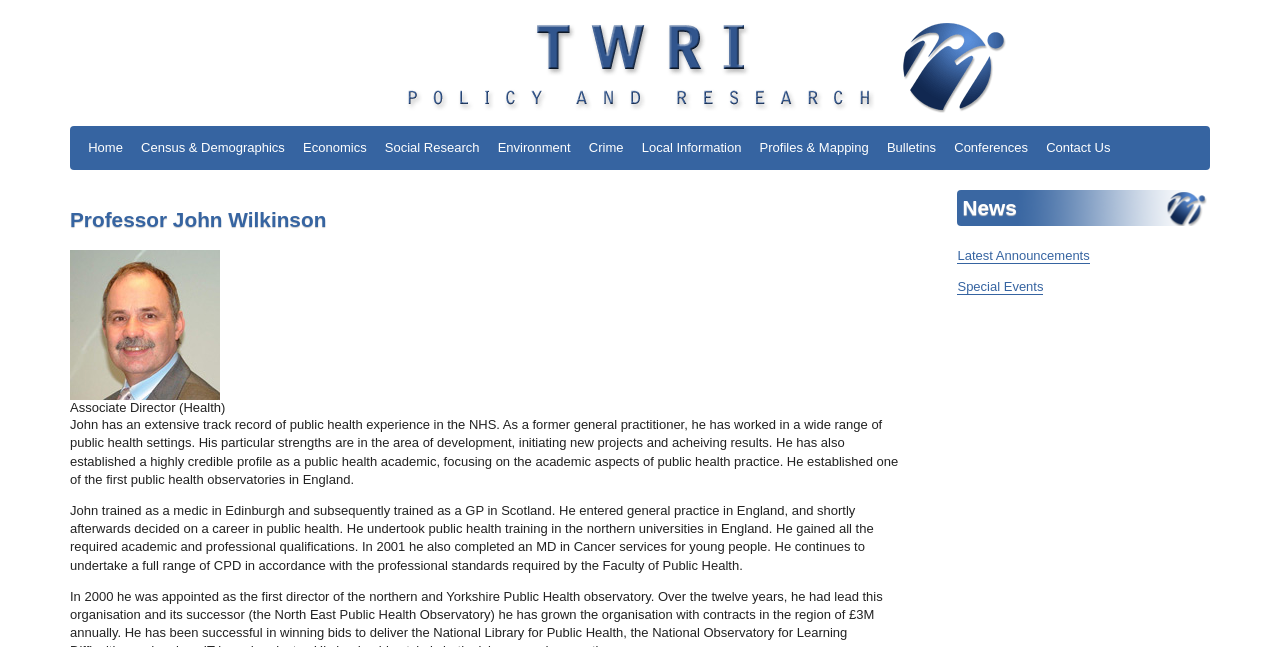Determine the bounding box coordinates of the region to click in order to accomplish the following instruction: "Filter by Most Recent". Provide the coordinates as four float numbers between 0 and 1, specifically [left, top, right, bottom].

None